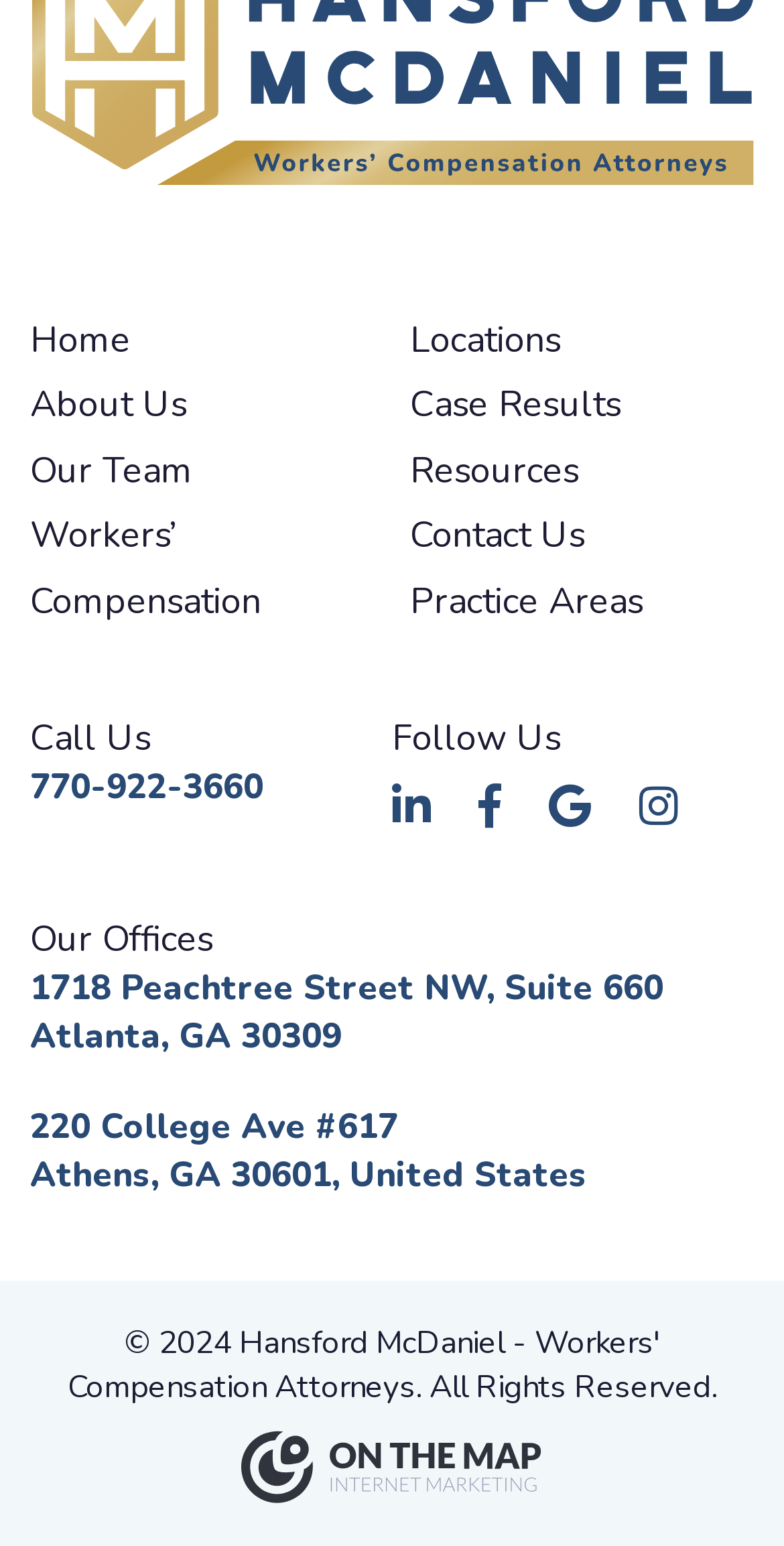What is the phone number to call?
Refer to the screenshot and deliver a thorough answer to the question presented.

I found the phone number by looking at the link element with the text '770-922-3660' which is located below the 'Call Us' static text.